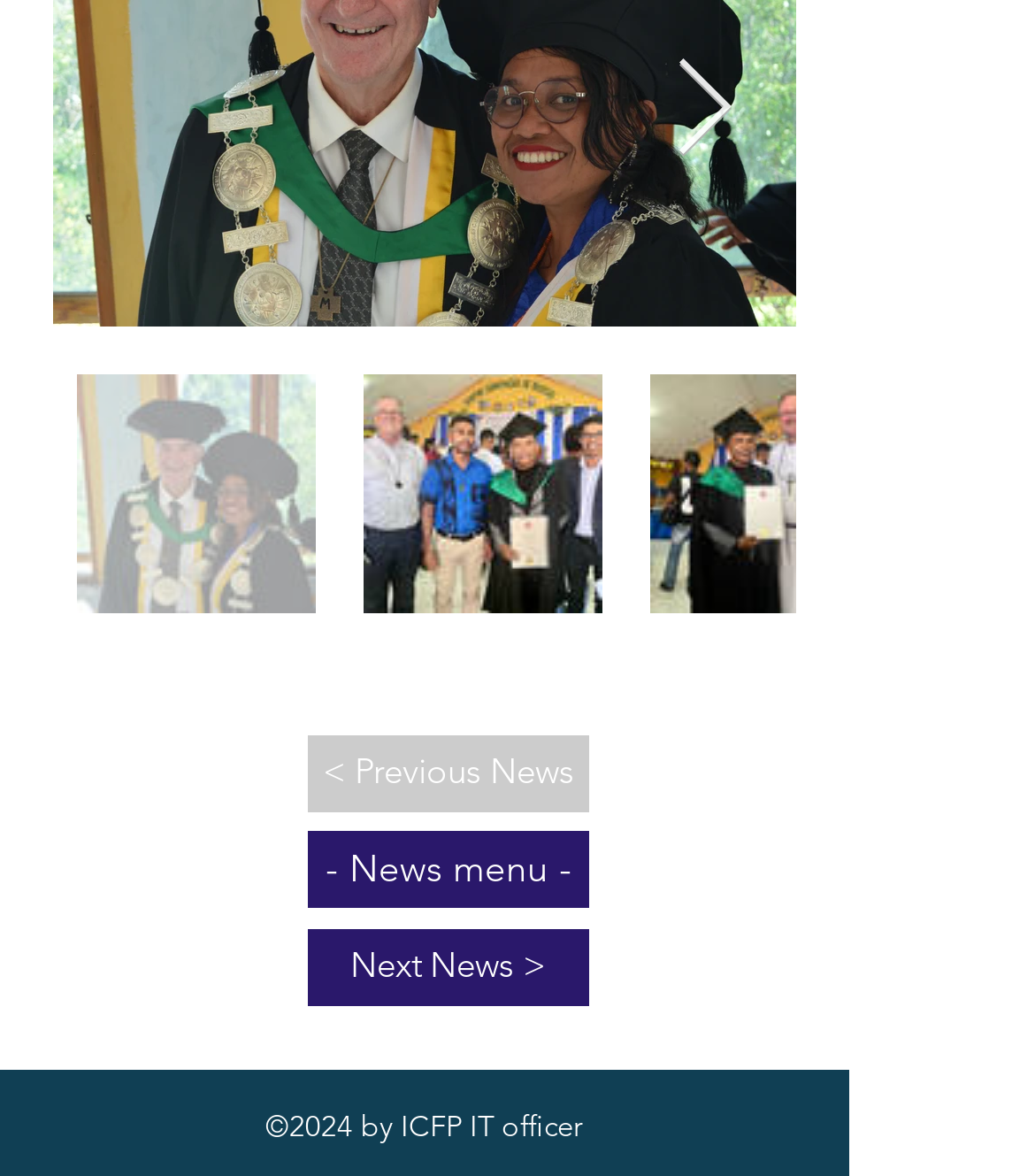Based on the image, give a detailed response to the question: What is the direction of the previous news button?

The button '< Previous News' is located on the left side of the 'Next News >' button, indicating that it is used to navigate to the previous news item.